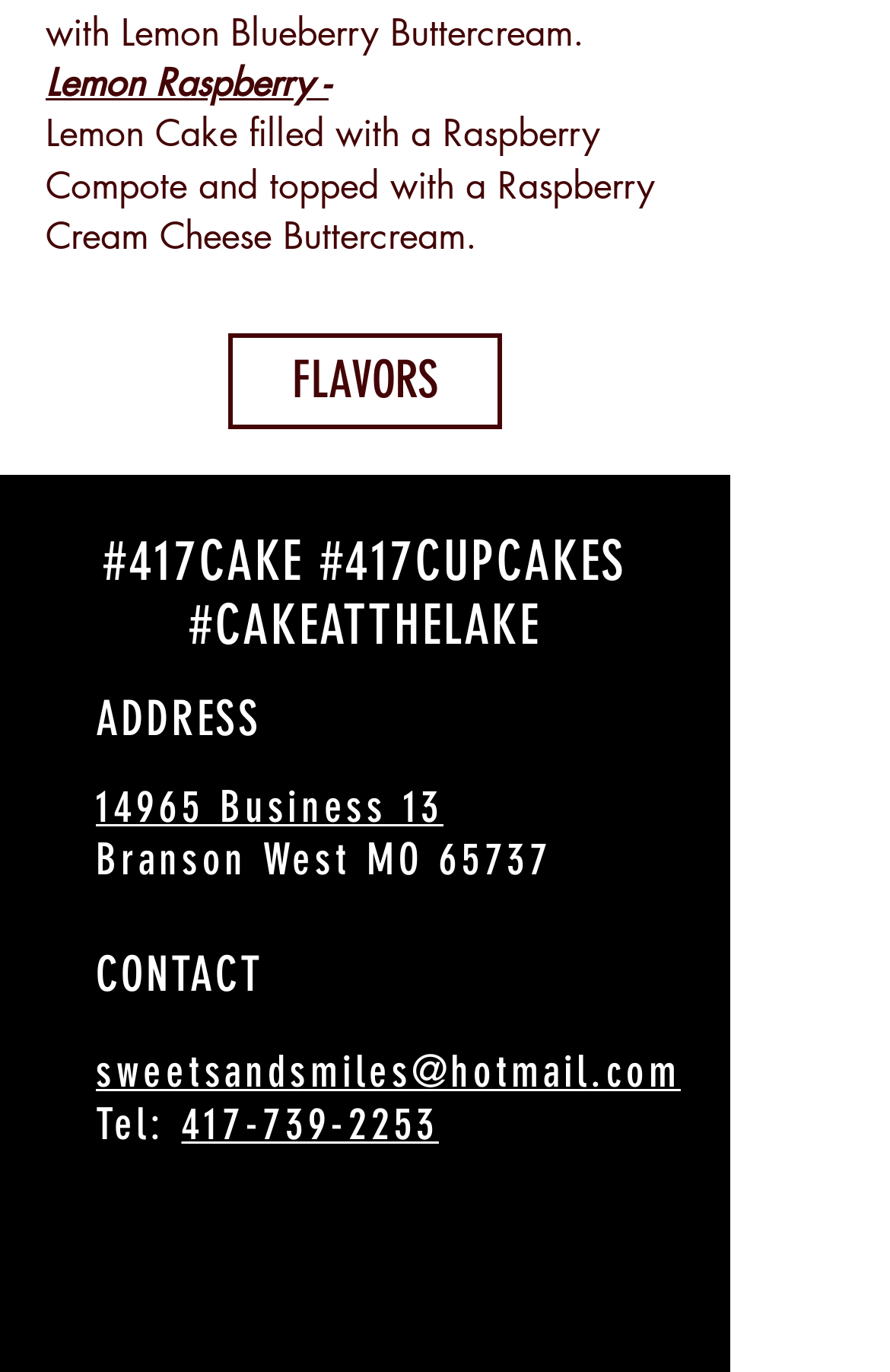What is the phone number of the cake shop?
Examine the image closely and answer the question with as much detail as possible.

The phone number of the cake shop can be found in the link '417-739-2253' under the 'CONTACT' heading, next to the 'Tel:' label.